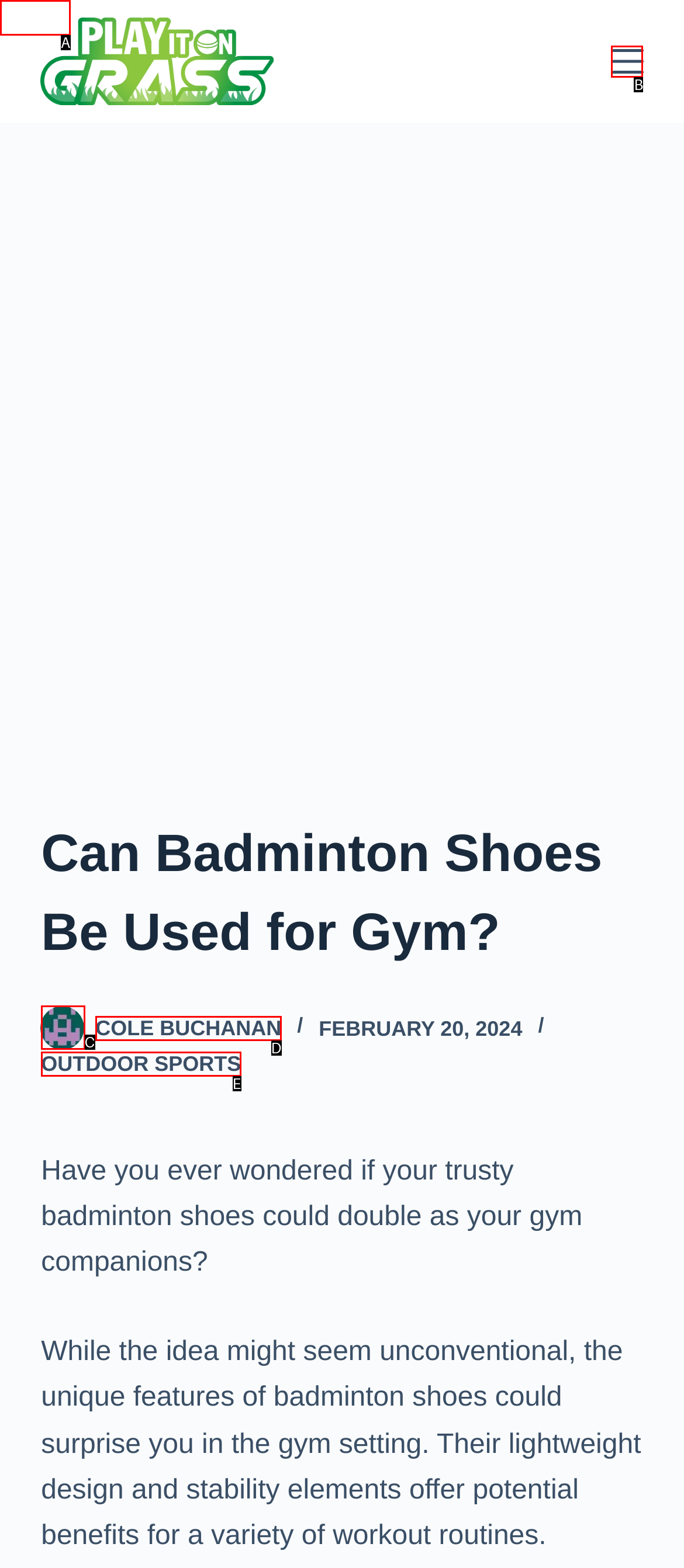From the provided choices, determine which option matches the description: Skip to content. Respond with the letter of the correct choice directly.

A